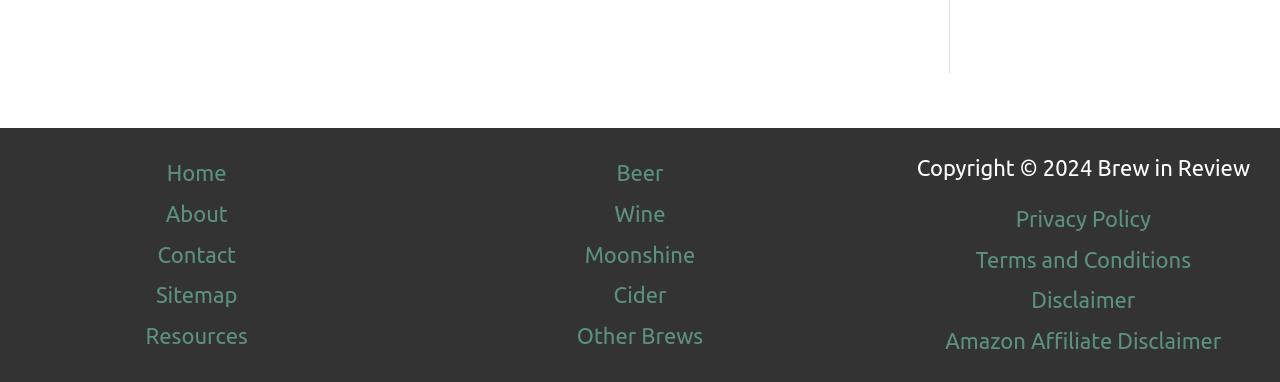What is the last link in the second footer menu? Based on the screenshot, please respond with a single word or phrase.

Amazon Affiliate Disclaimer